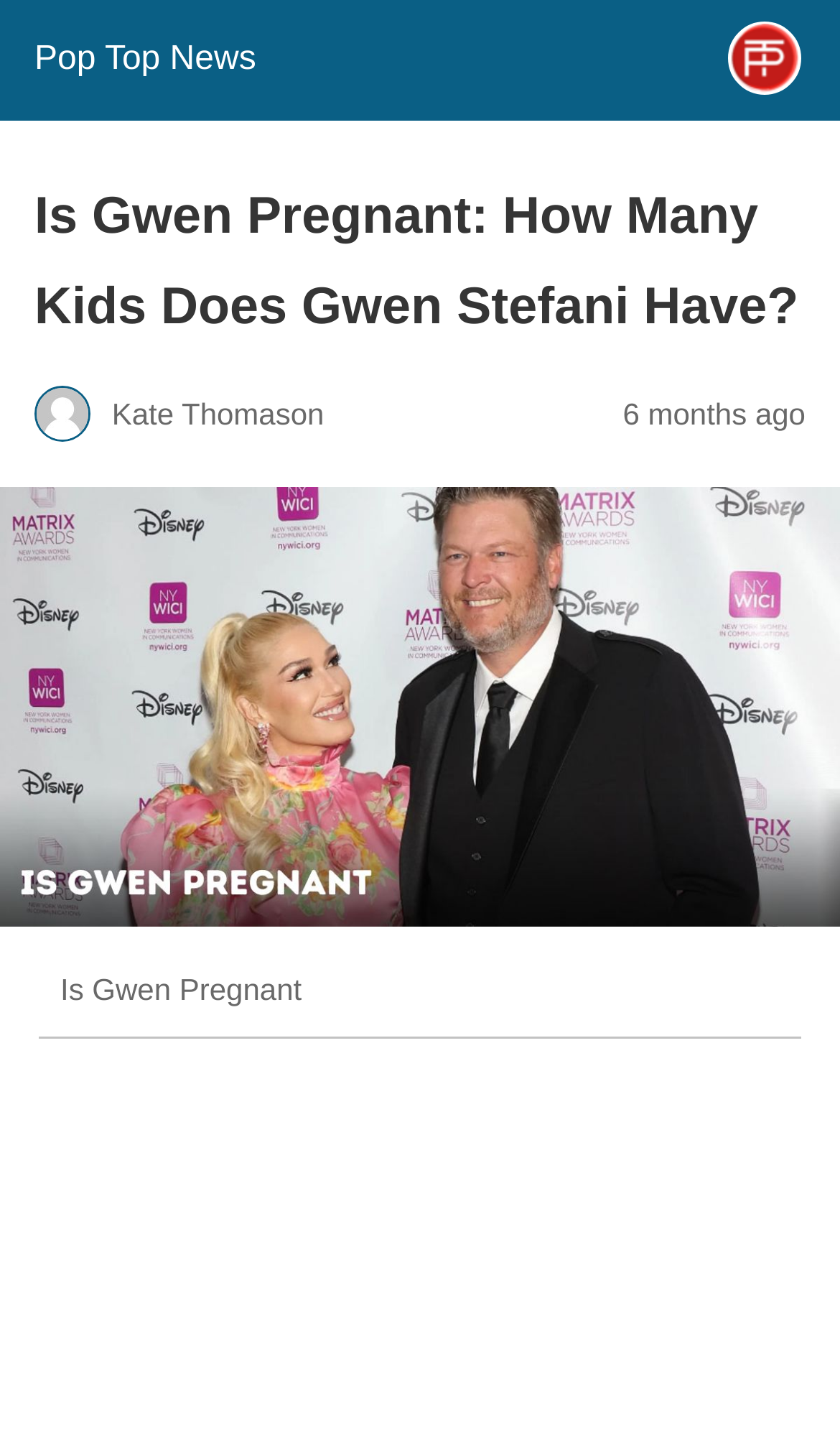Detail the webpage's structure and highlights in your description.

The webpage is about Gwen Stefani, an American singer, and her pregnancy speculations. At the top left of the page, there is a site icon link with the text "Pop Top News" and an image of the site icon. Next to it, there is a header section that spans almost the entire width of the page, containing a heading that reads "Is Gwen Pregnant: How Many Kids Does Gwen Stefani Have?" Below the heading, there is a small image of Kate Thomason, and a timestamp that indicates the article was published 6 months ago.

Below the header section, there is a large figure that occupies the full width of the page, containing an image related to Gwen Stefani's pregnancy, titled "Is Gwen Pregnant". The image takes up most of the page's vertical space, leaving some room at the bottom.